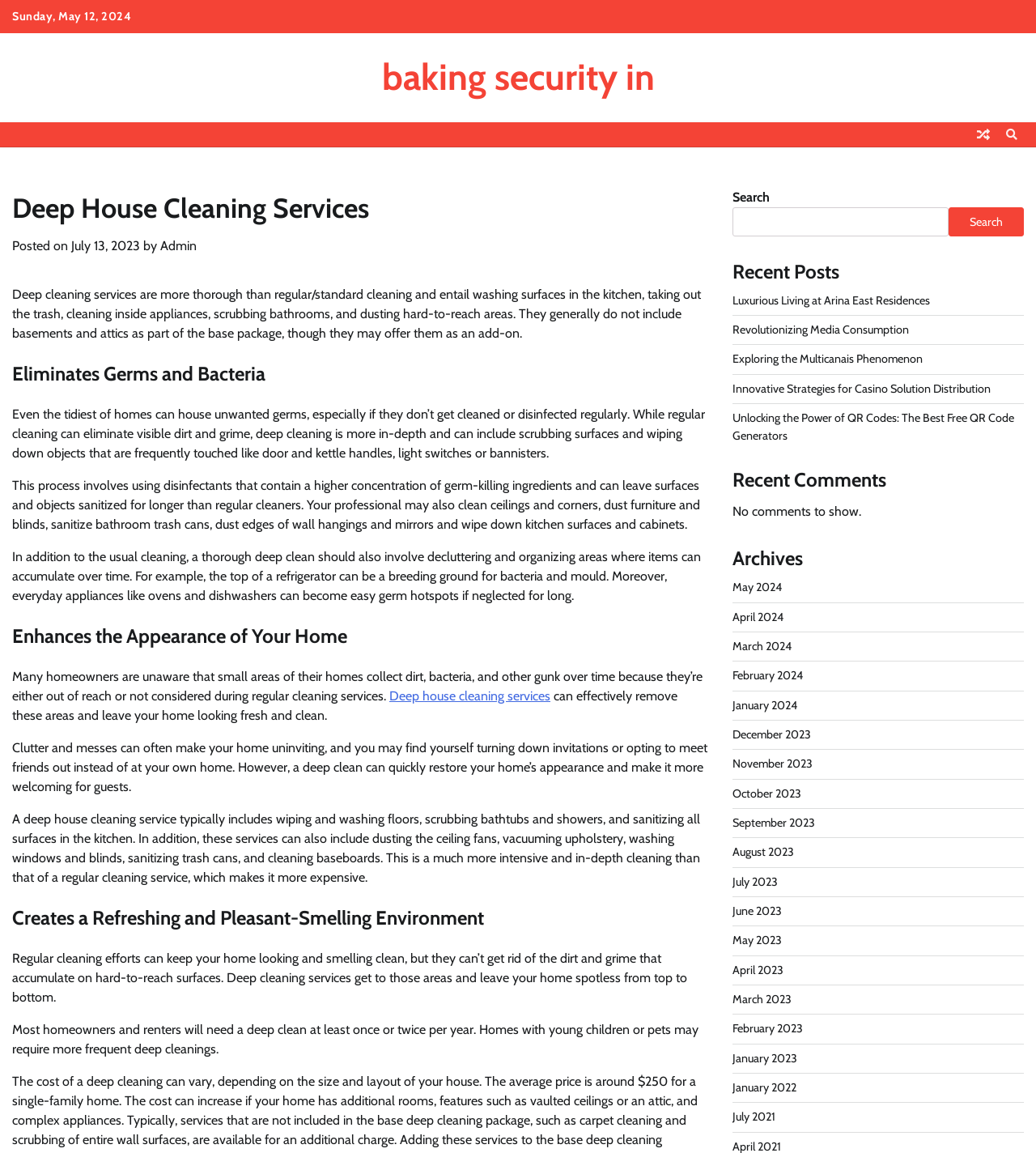Please specify the bounding box coordinates for the clickable region that will help you carry out the instruction: "Click on the link 'Deep house cleaning services'".

[0.376, 0.597, 0.531, 0.61]